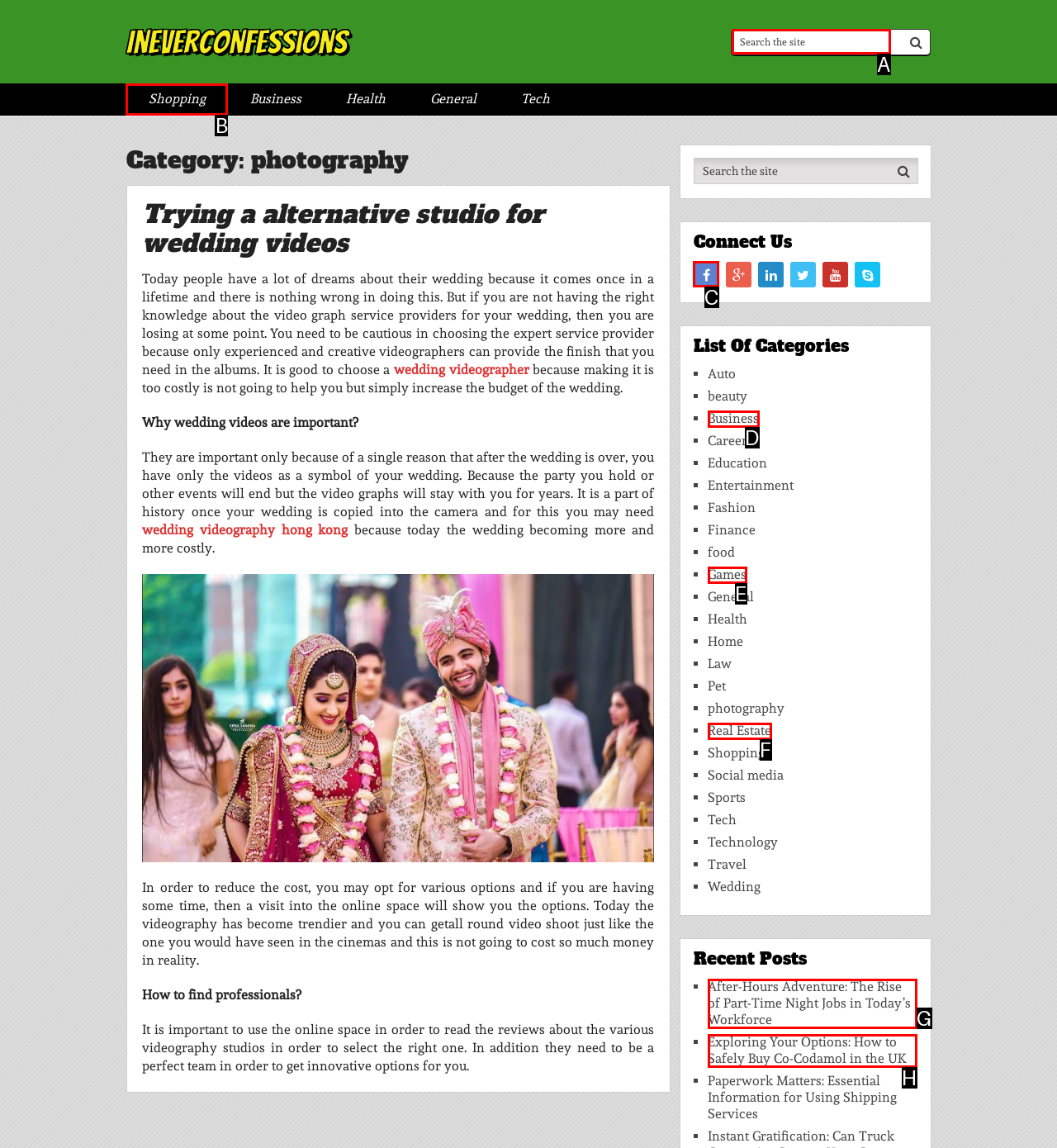Specify which UI element should be clicked to accomplish the task: Connect with us on Facebook. Answer with the letter of the correct choice.

C